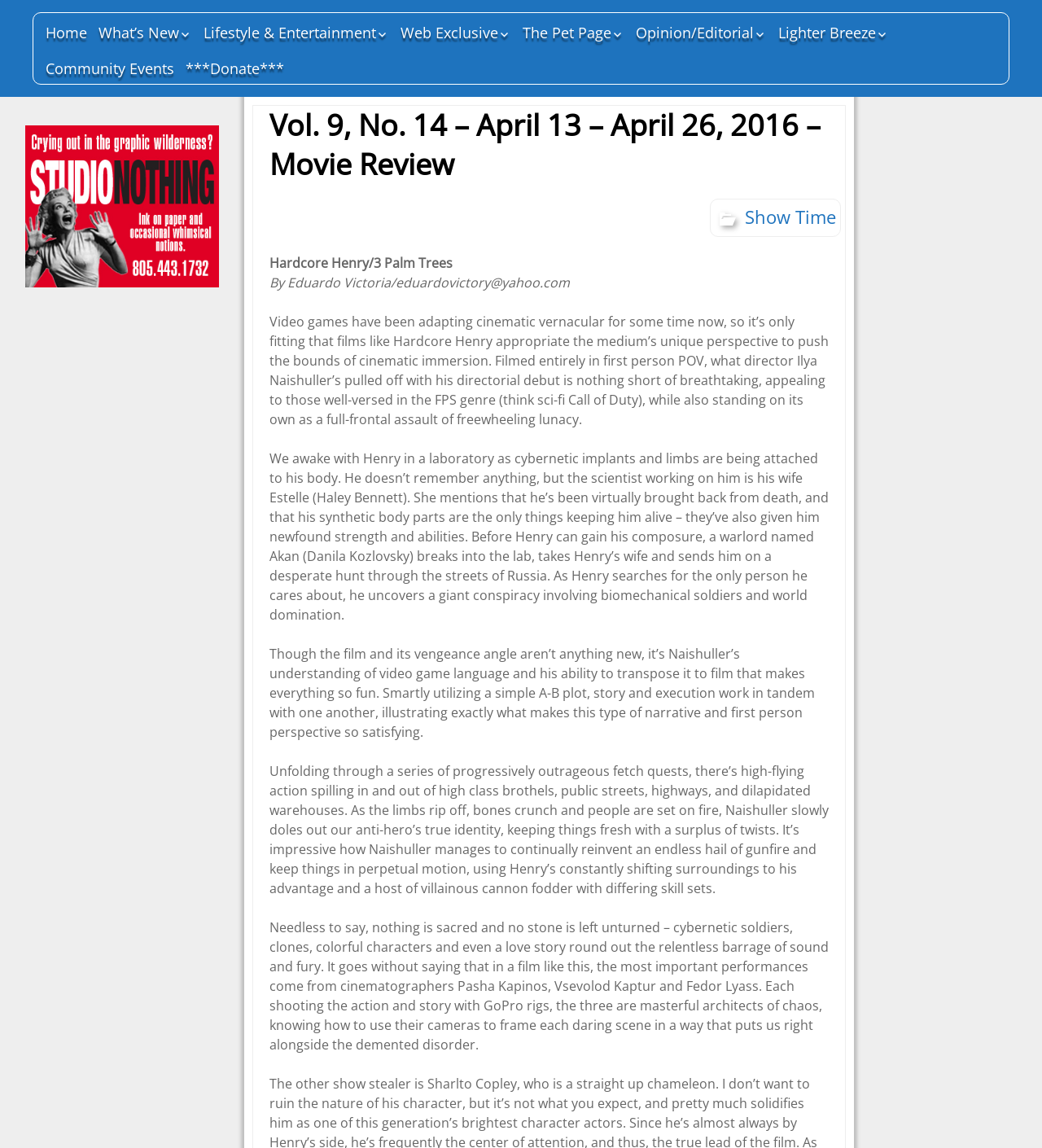Pinpoint the bounding box coordinates of the area that should be clicked to complete the following instruction: "Click on Home". The coordinates must be given as four float numbers between 0 and 1, i.e., [left, top, right, bottom].

[0.04, 0.015, 0.088, 0.042]